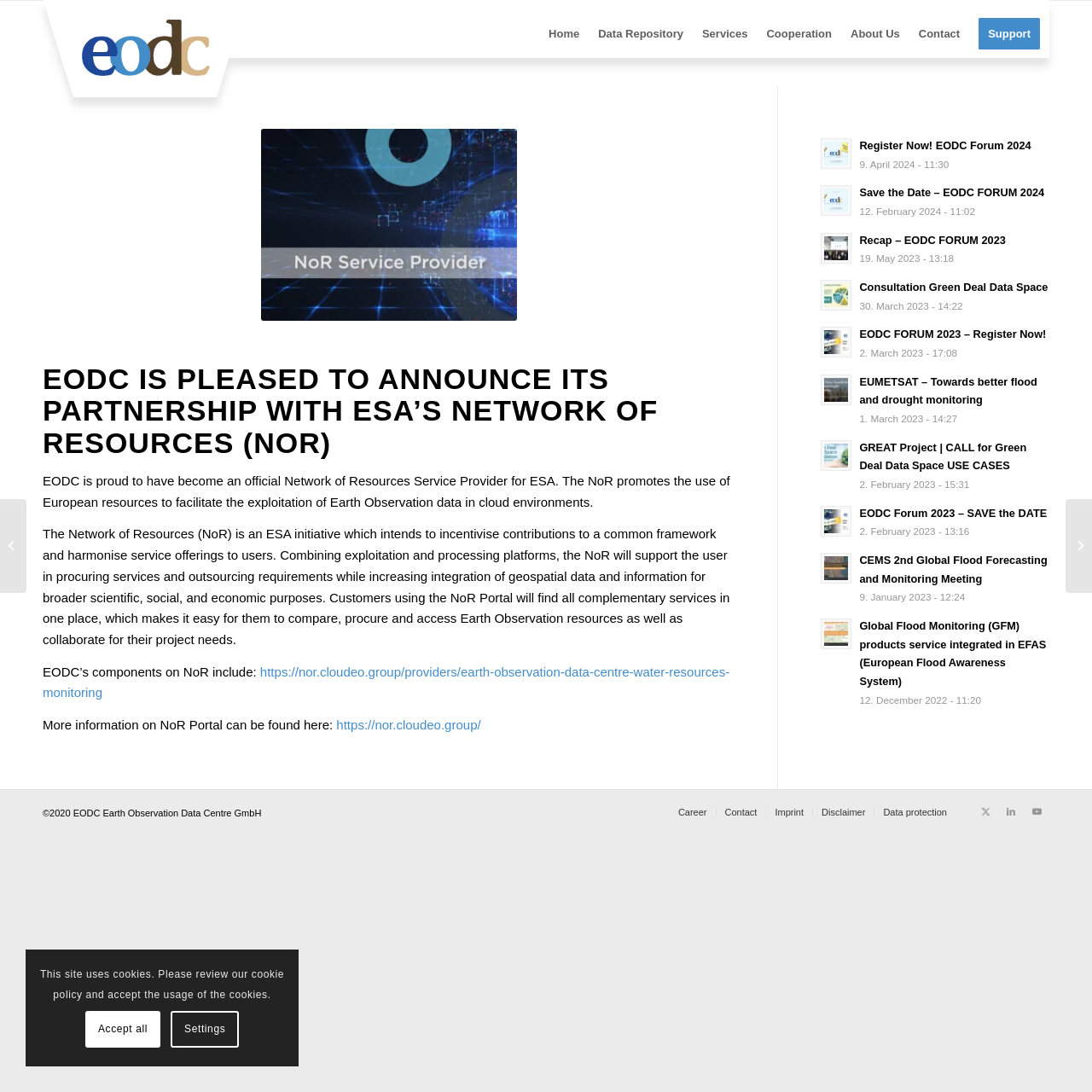Examine the screenshot and answer the question in as much detail as possible: How many links are there in the complementary section?

In the complementary section, there are 5 links: 'Read: Register Now! EODC Forum 2024', 'Read: Save the Date – EODC FORUM 2024', 'Read: Recap – EODC FORUM 2023', 'Read: Consultation Green Deal Data Space', and 'Read: EODC FORUM 2023 – Register Now!'.